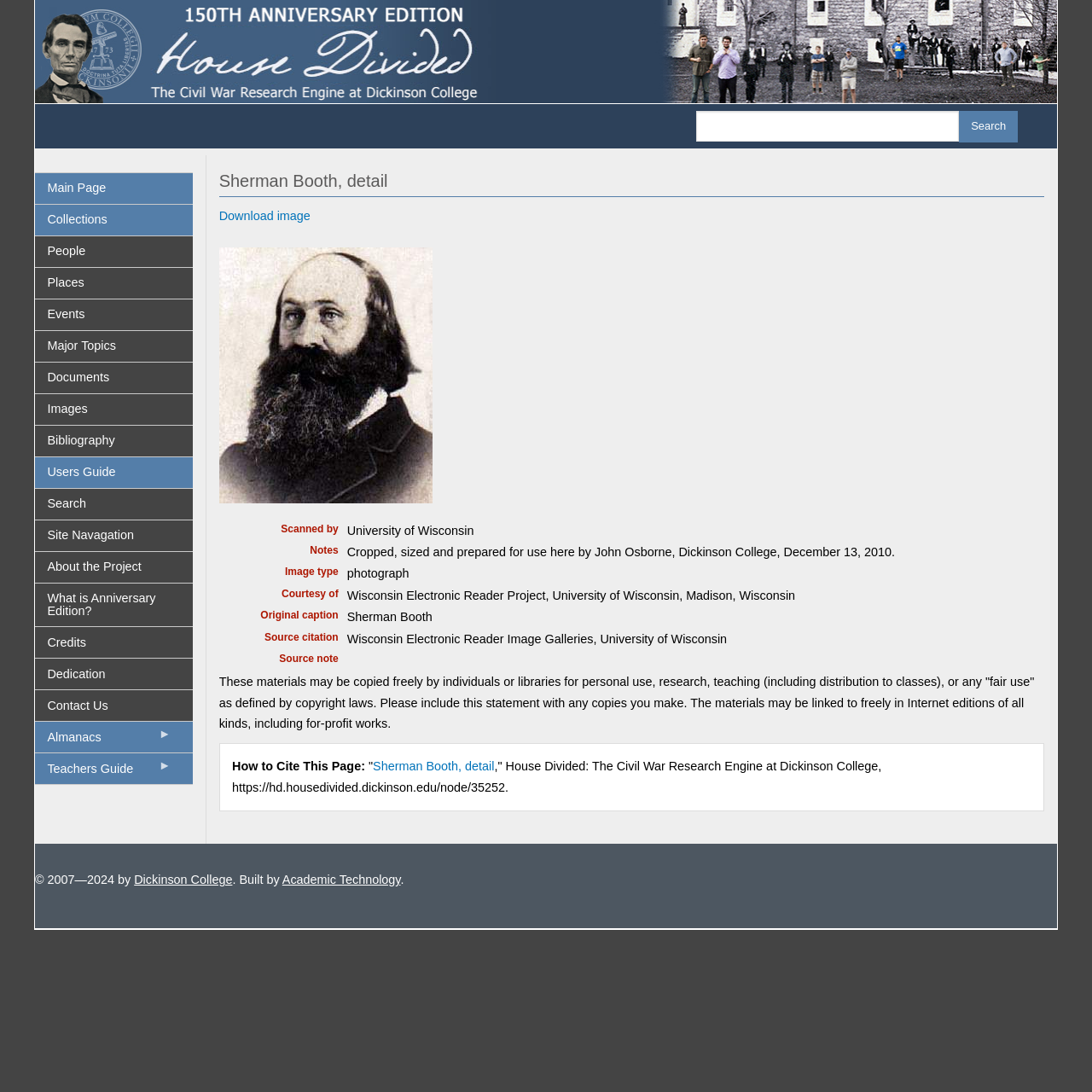Find the bounding box coordinates of the UI element according to this description: "What is Anniversary Edition?".

[0.032, 0.534, 0.176, 0.573]